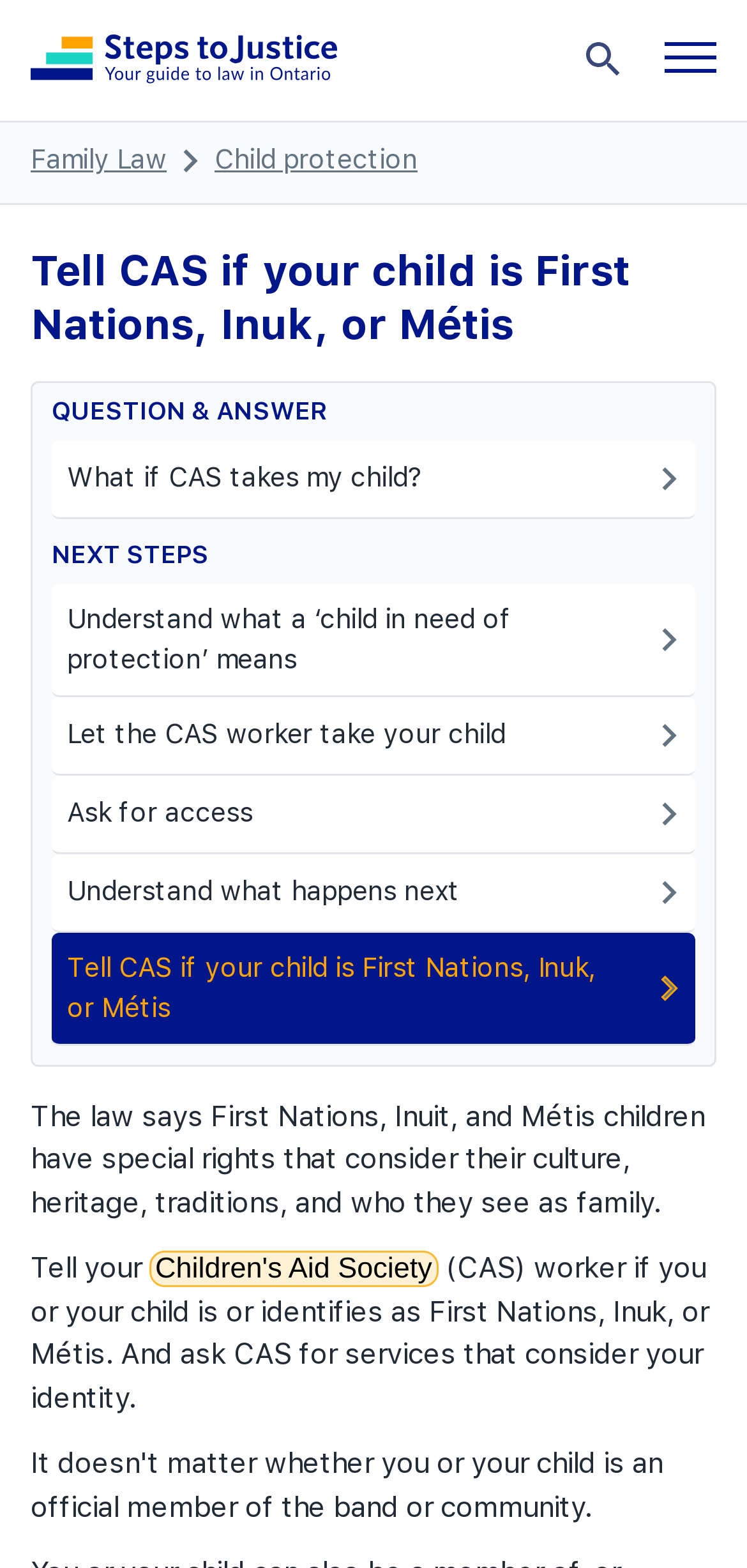Determine the bounding box coordinates of the clickable element to complete this instruction: "Navigate to Family Law". Provide the coordinates in the format of four float numbers between 0 and 1, [left, top, right, bottom].

[0.041, 0.09, 0.223, 0.114]